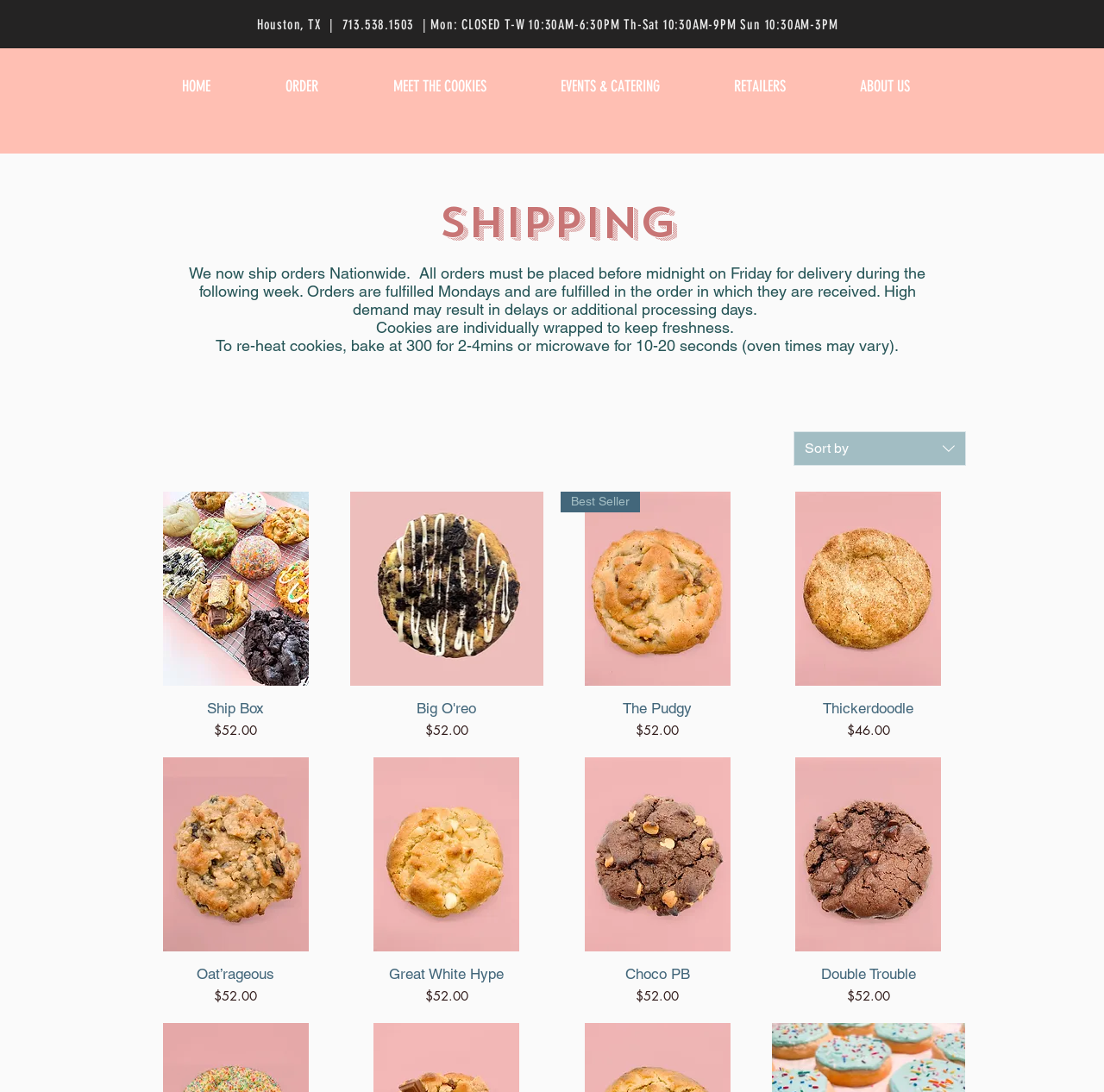Identify the bounding box coordinates necessary to click and complete the given instruction: "View the details of the Ship Box".

[0.126, 0.45, 0.301, 0.628]